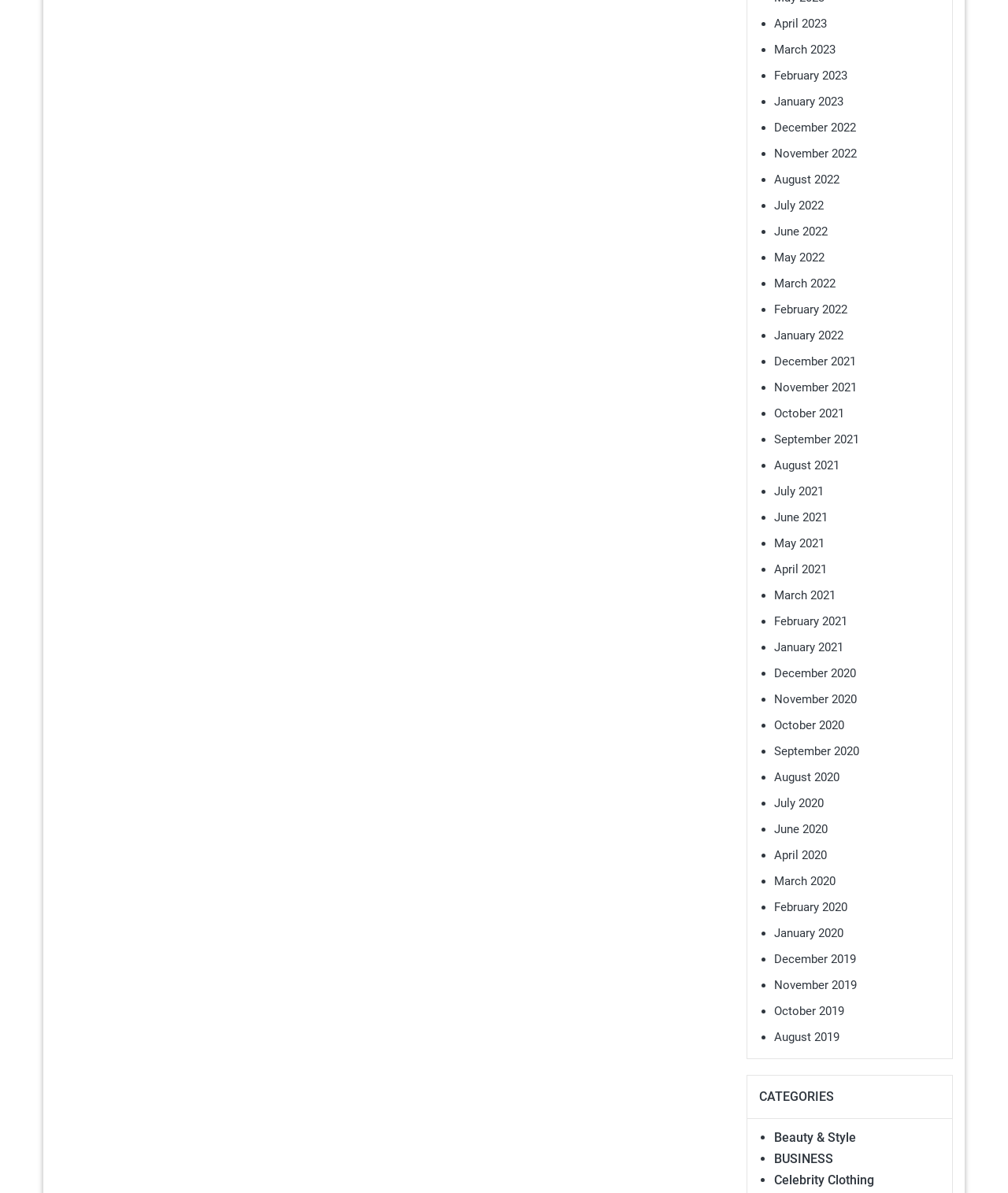What is the earliest month listed?
Look at the screenshot and give a one-word or phrase answer.

December 2019